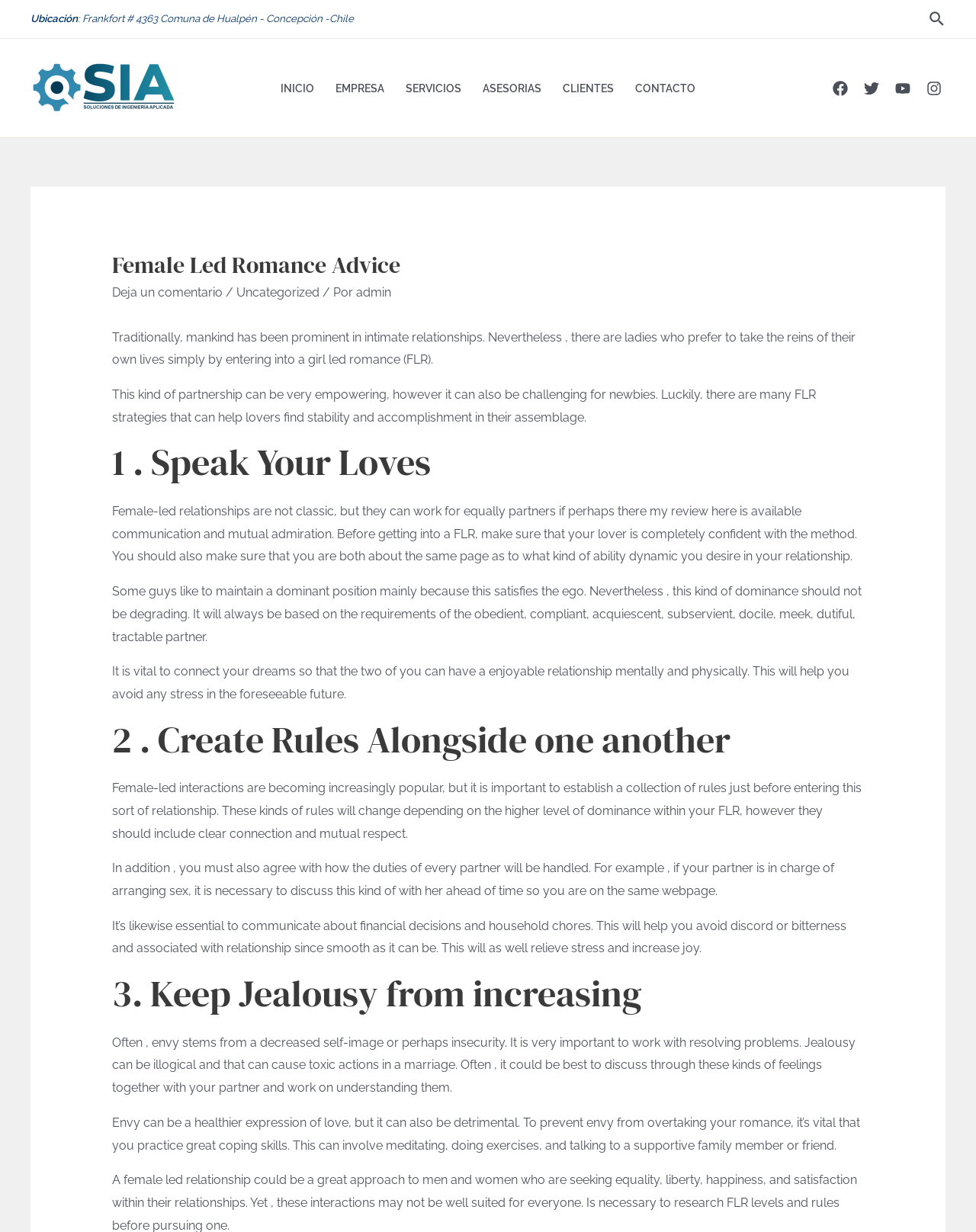Answer the following in one word or a short phrase: 
What is the first step in a female-led romance?

Speak Your Loves